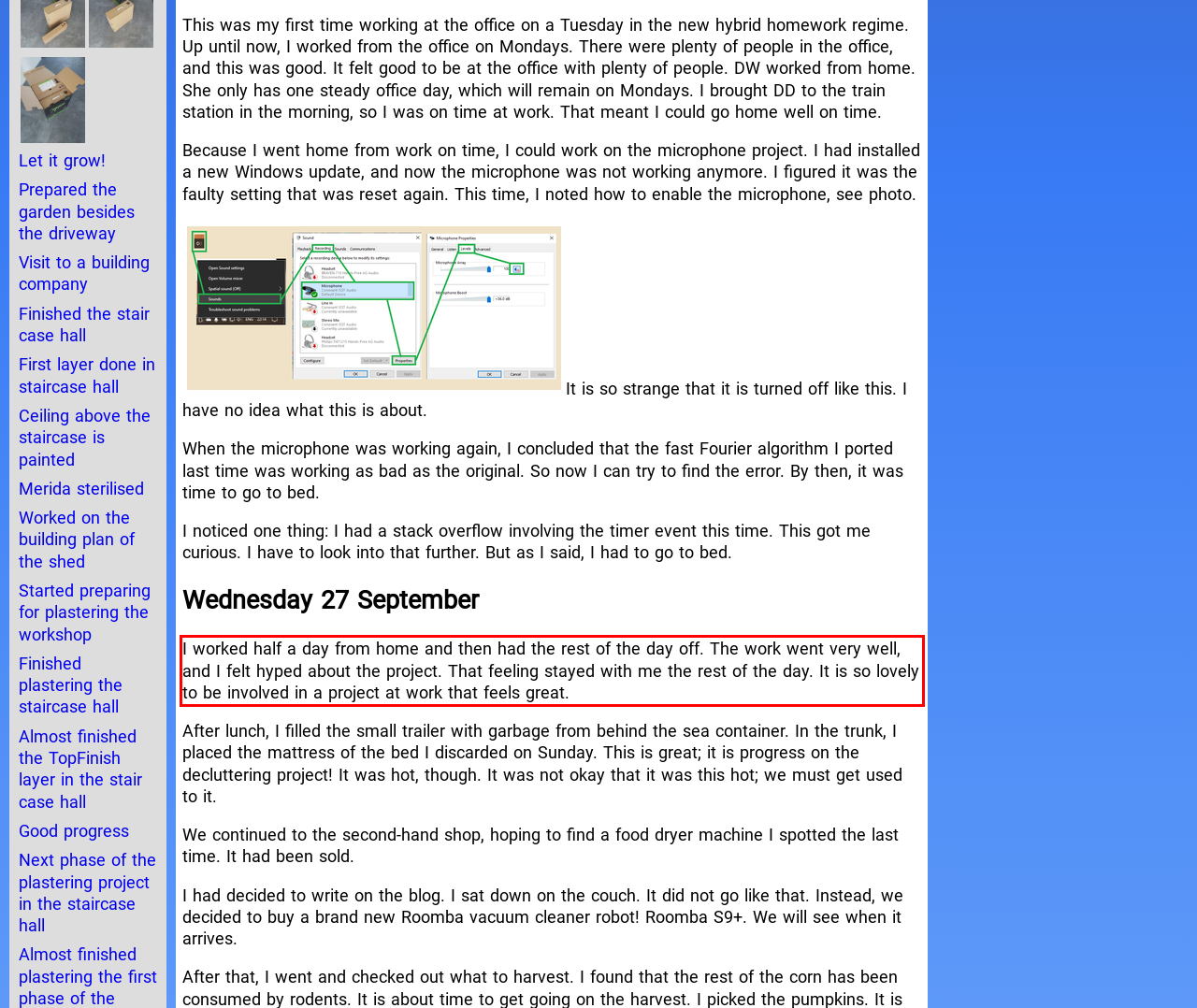Review the screenshot of the webpage and recognize the text inside the red rectangle bounding box. Provide the extracted text content.

I worked half a day from home and then had the rest of the day off. The work went very well, and I felt hyped about the project. That feeling stayed with me the rest of the day. It is so lovely to be involved in a project at work that feels great.